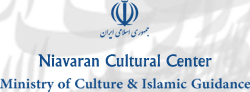Answer the question in one word or a short phrase:
What is the role of the Niavaran Cultural Center?

Fostering cultural events and activities